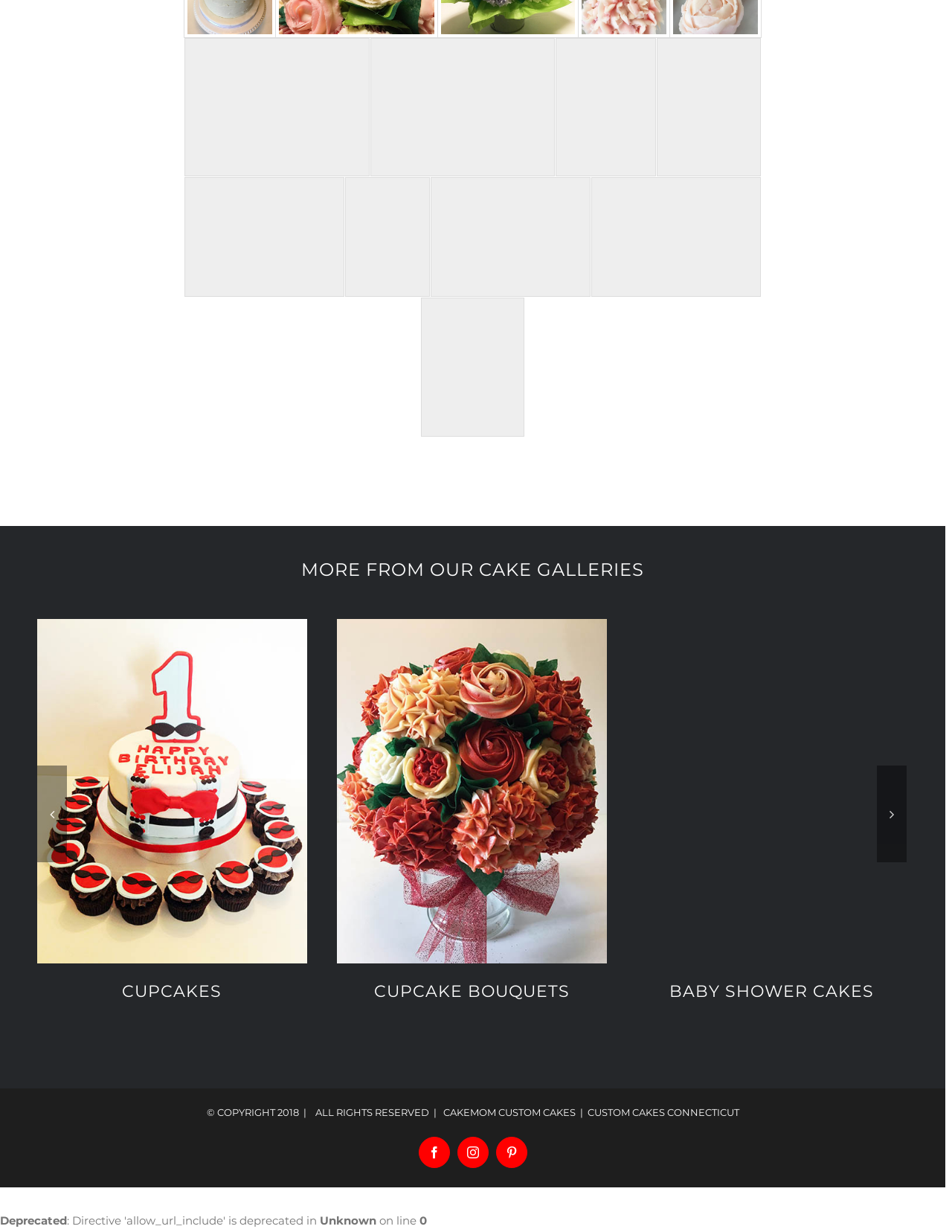What is the copyright year mentioned at the bottom of the webpage?
Answer with a single word or short phrase according to what you see in the image.

2018